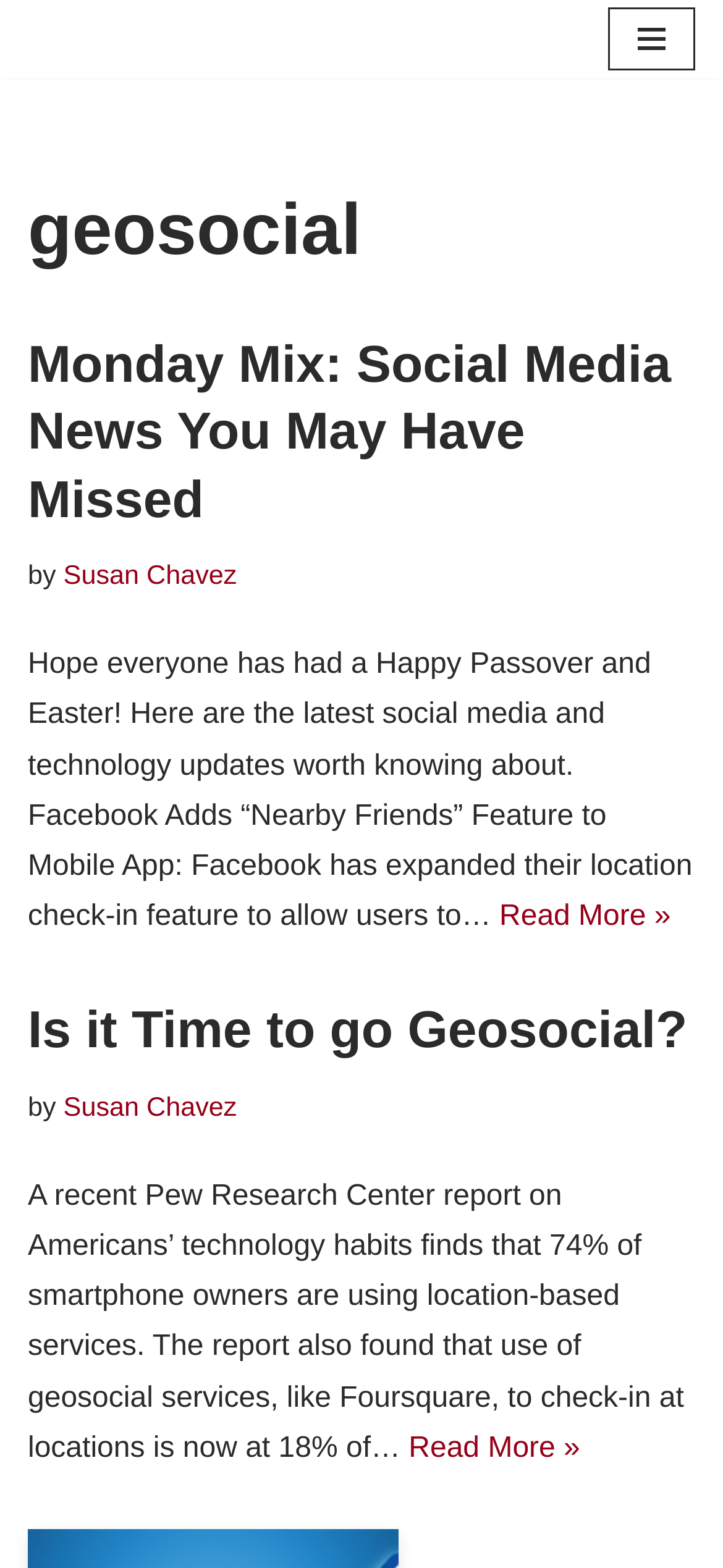Could you specify the bounding box coordinates for the clickable section to complete the following instruction: "Read more about Monday Mix: Social Media News You May Have Missed"?

[0.691, 0.575, 0.928, 0.595]